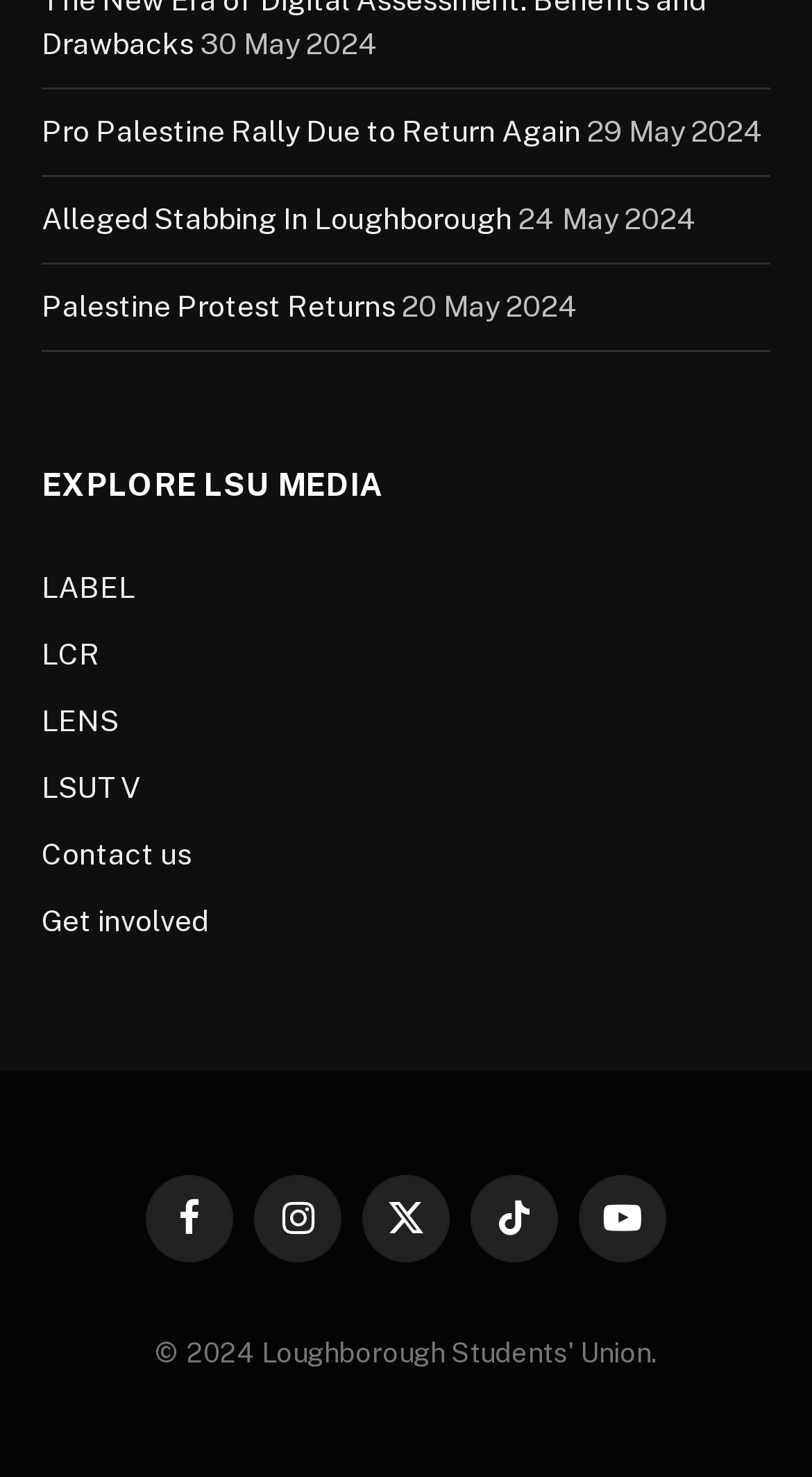What is the name of the section above the links to social media platforms?
Answer the question in a detailed and comprehensive manner.

I found the section name by looking at the heading element with the text 'EXPLORE LSU MEDIA' which is located above the links to social media platforms.